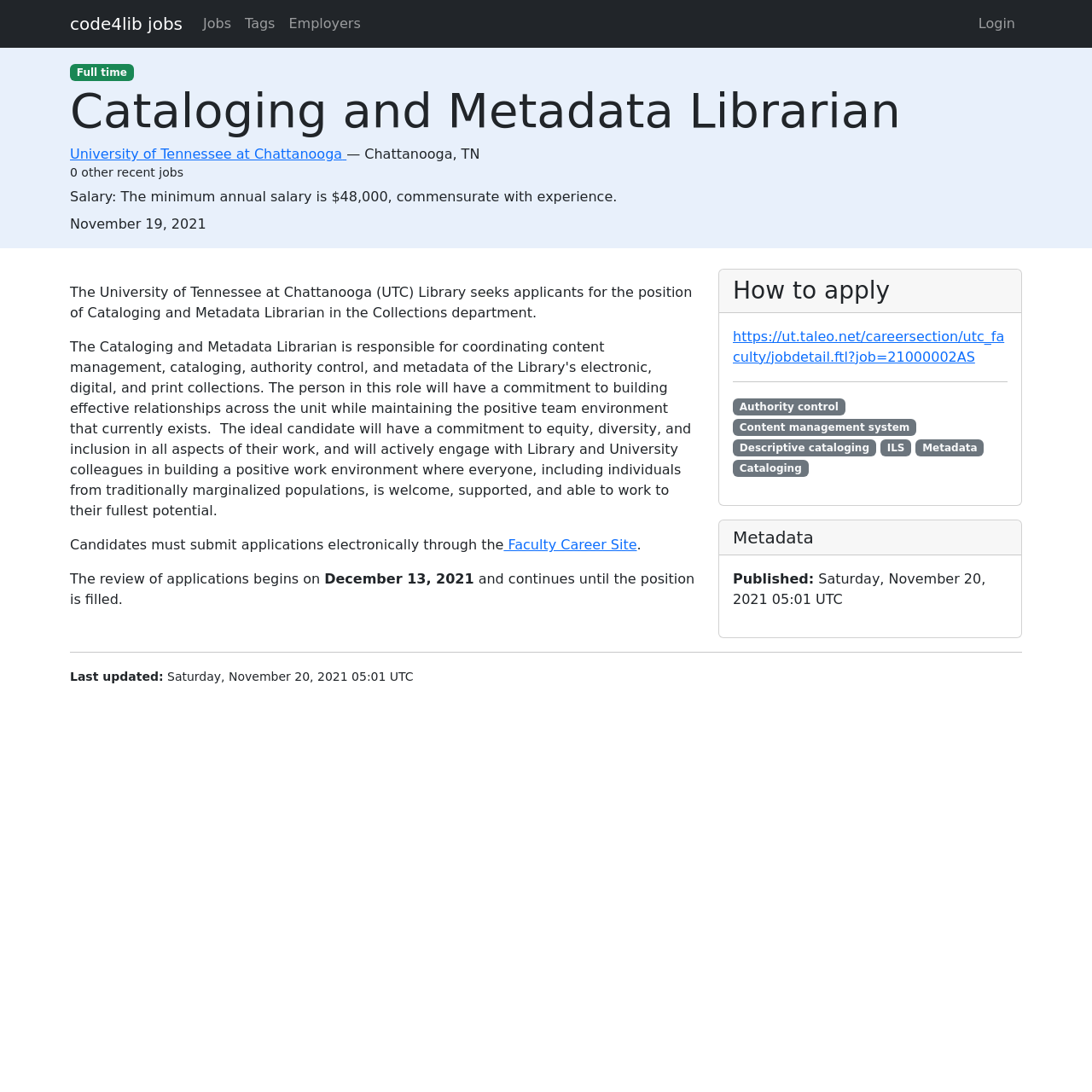Determine the bounding box for the described HTML element: "Search Institute’s Resources Hub". Ensure the coordinates are four float numbers between 0 and 1 in the format [left, top, right, bottom].

None